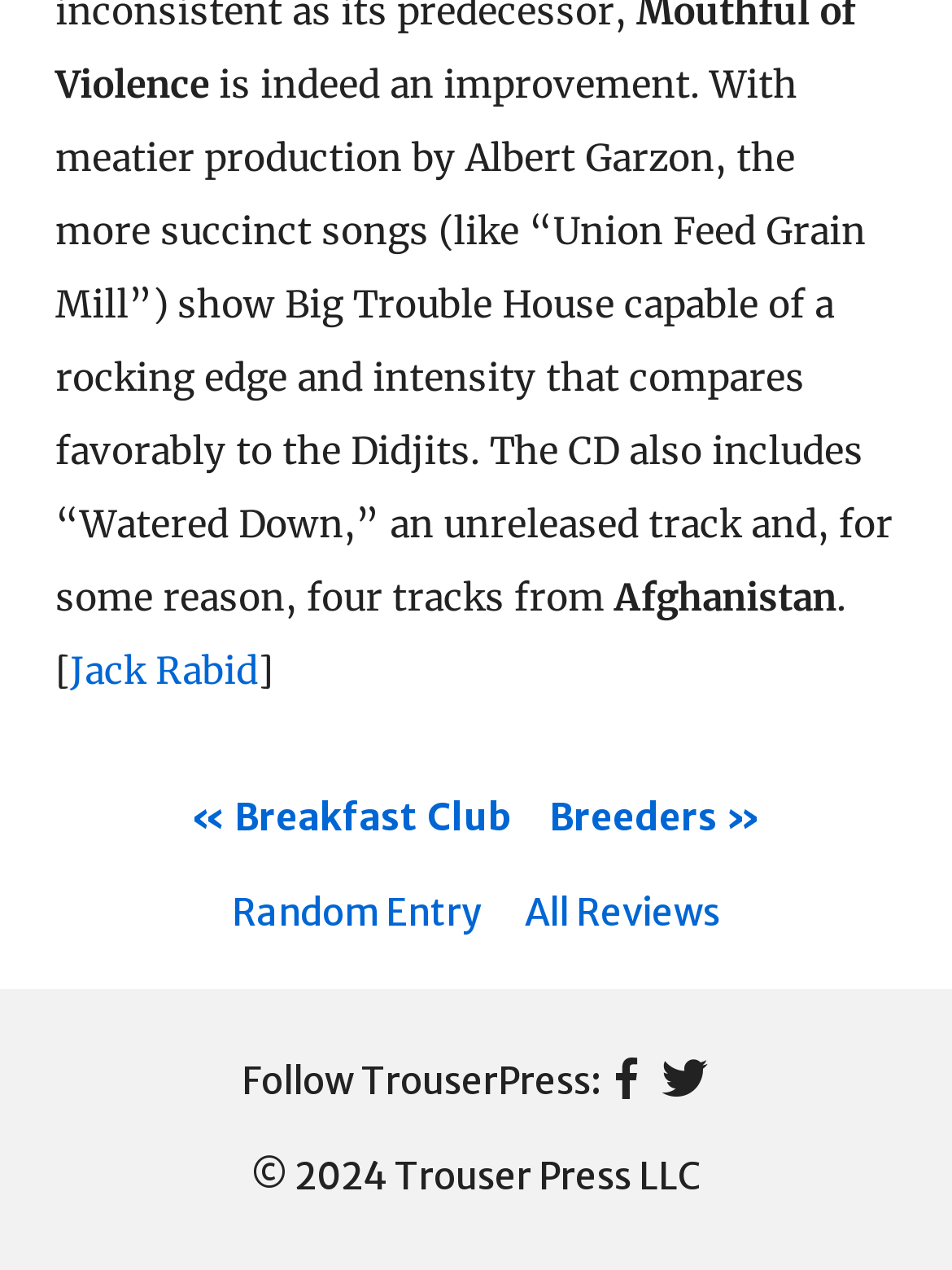How many social media links are present at the bottom?
Please provide a single word or phrase in response based on the screenshot.

2